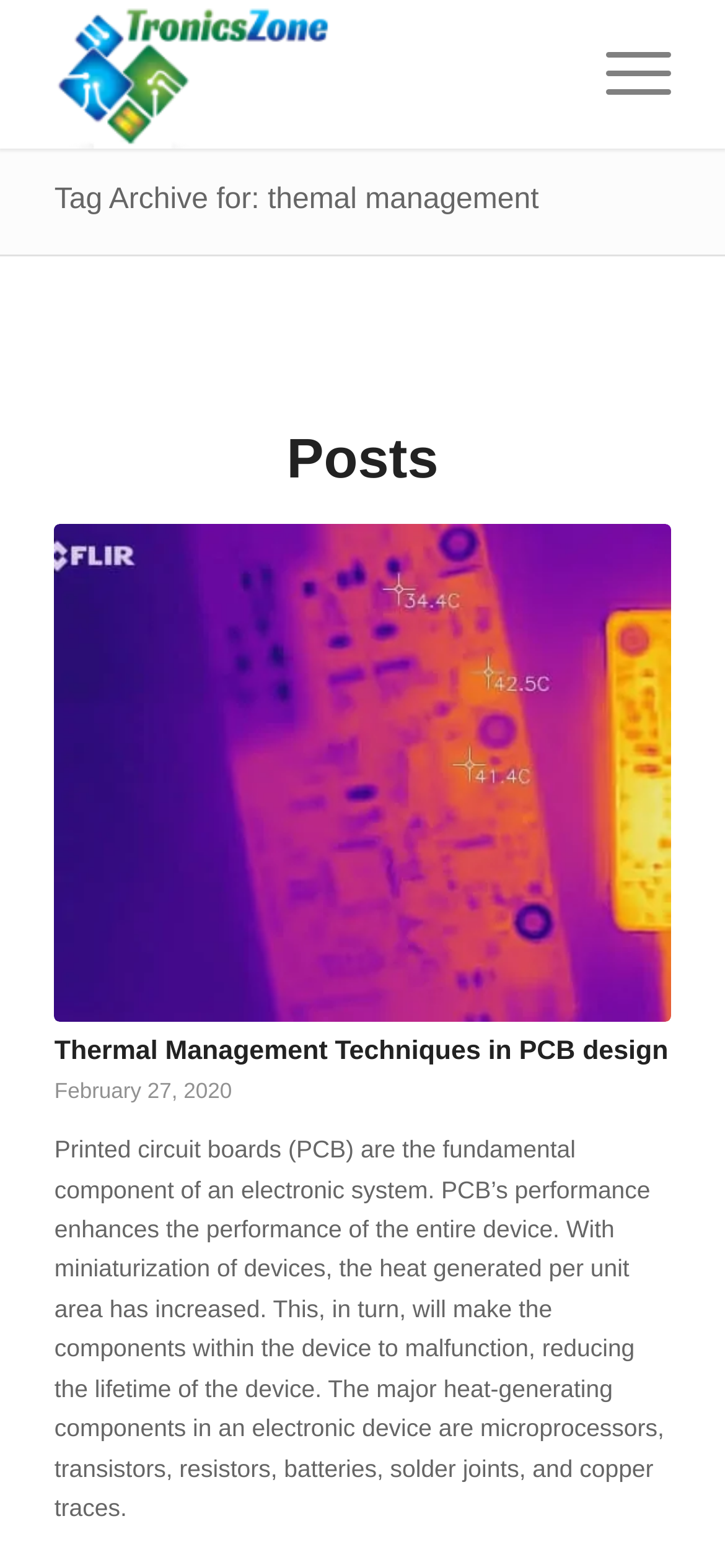Using the webpage screenshot, locate the HTML element that fits the following description and provide its bounding box: "TronicsZone".

[0.075, 0.334, 0.925, 0.651]